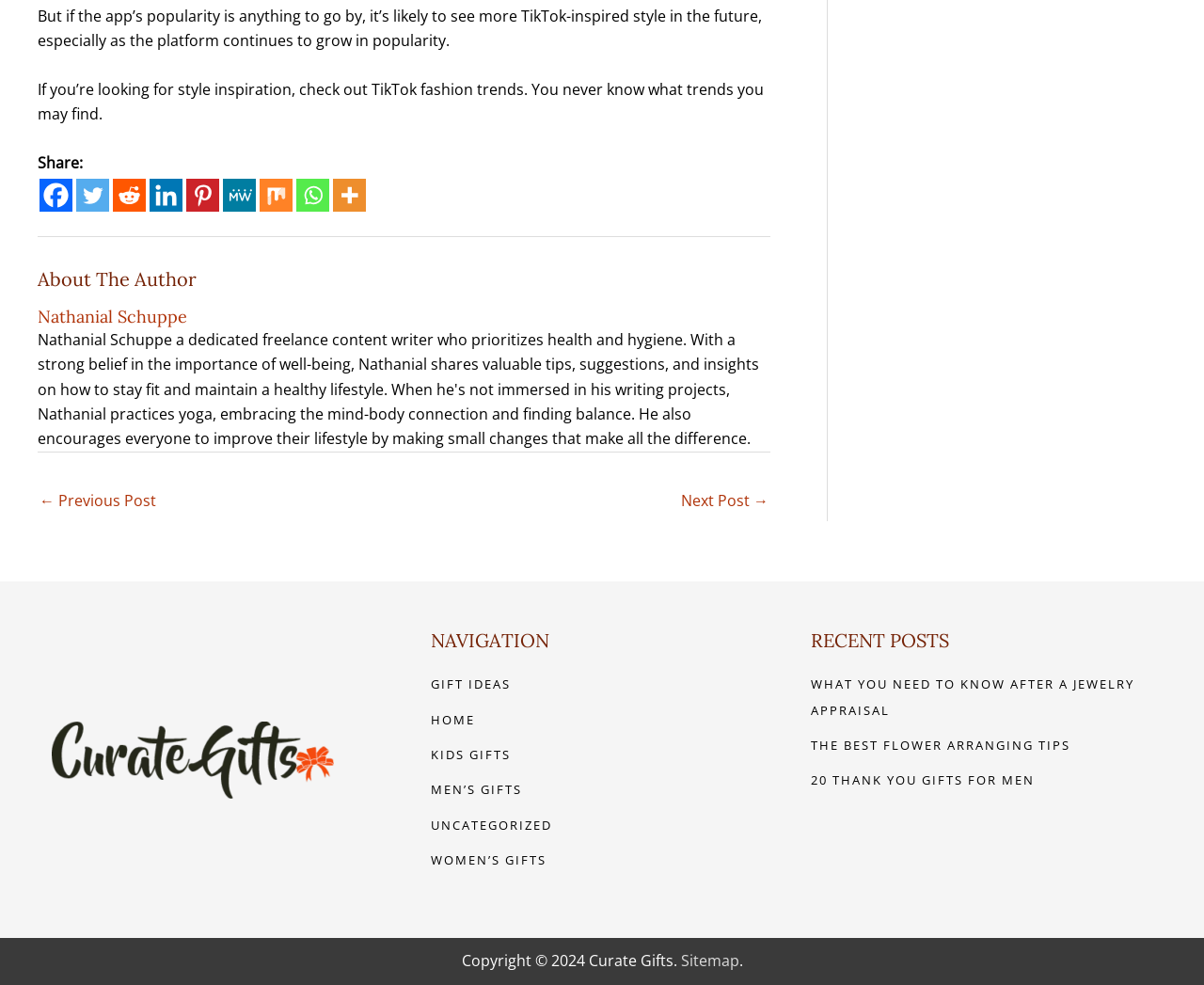Please give a succinct answer to the question in one word or phrase:
What is the purpose of the social media links at the top of the page?

Sharing